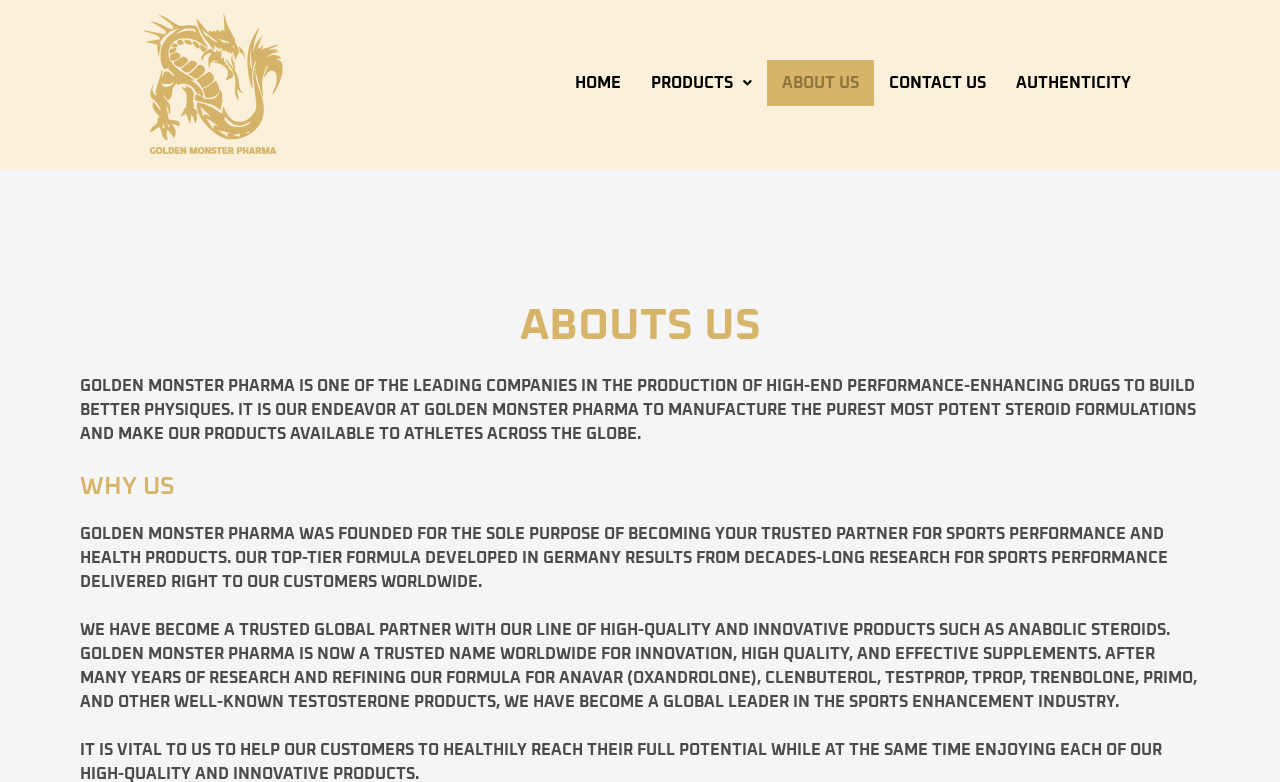Use the information in the screenshot to answer the question comprehensively: Where was Golden Monster Pharma's formula developed?

According to the webpage, Golden Monster Pharma's top-tier formula was developed in Germany, which suggests that the company has a strong research and development presence in this country.